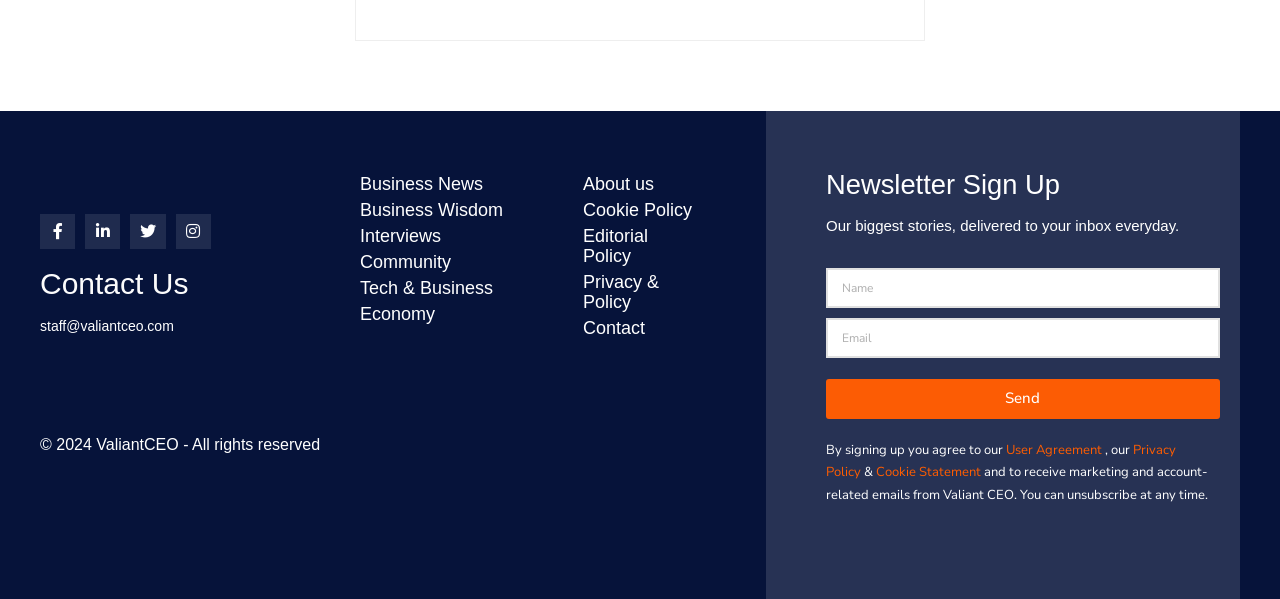What are the policies that users agree to by signing up for the newsletter?
Answer the question with just one word or phrase using the image.

User Agreement, Privacy Policy, Cookie Statement